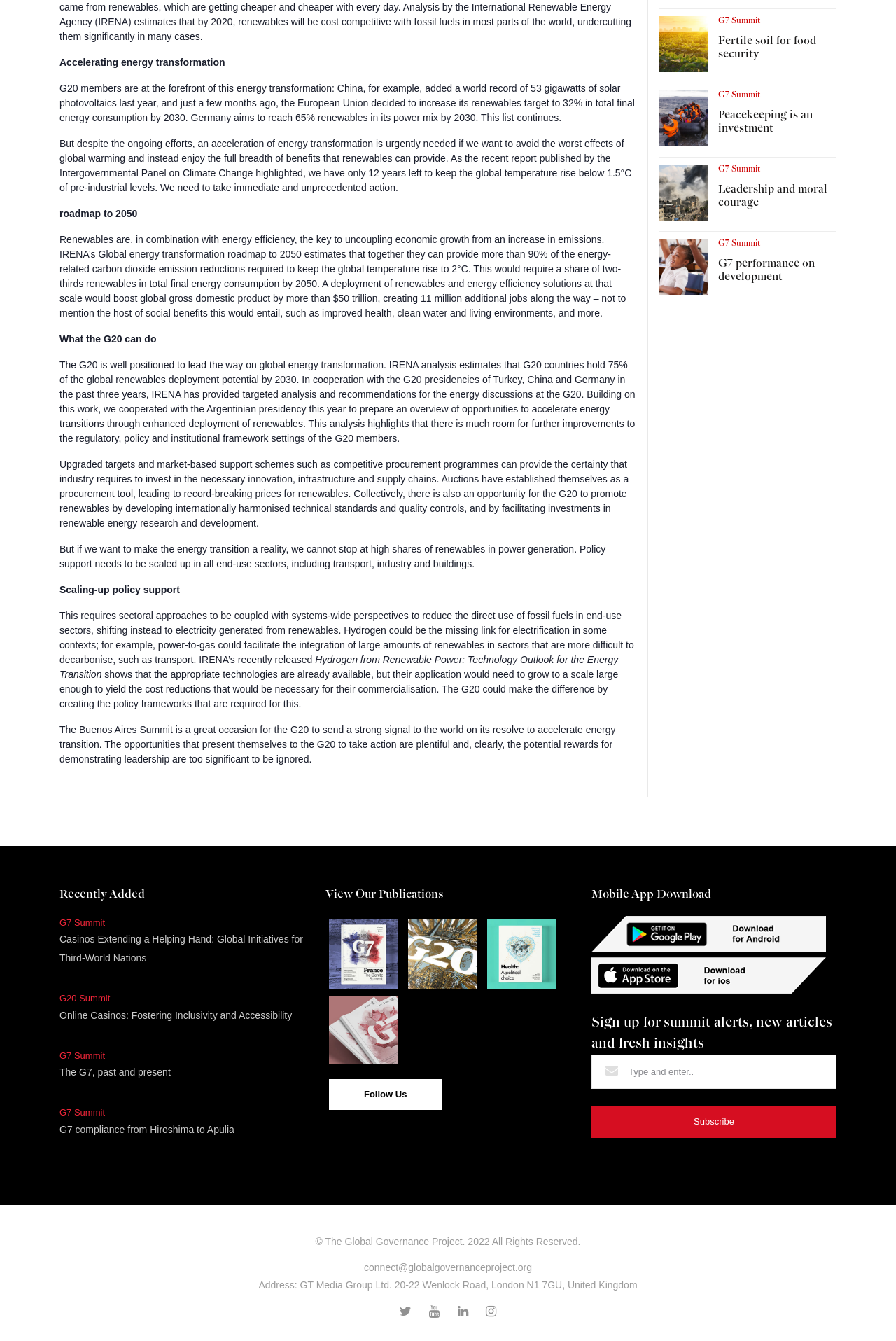Identify the bounding box coordinates for the UI element described as: "G7 performance on development".

[0.802, 0.19, 0.934, 0.212]